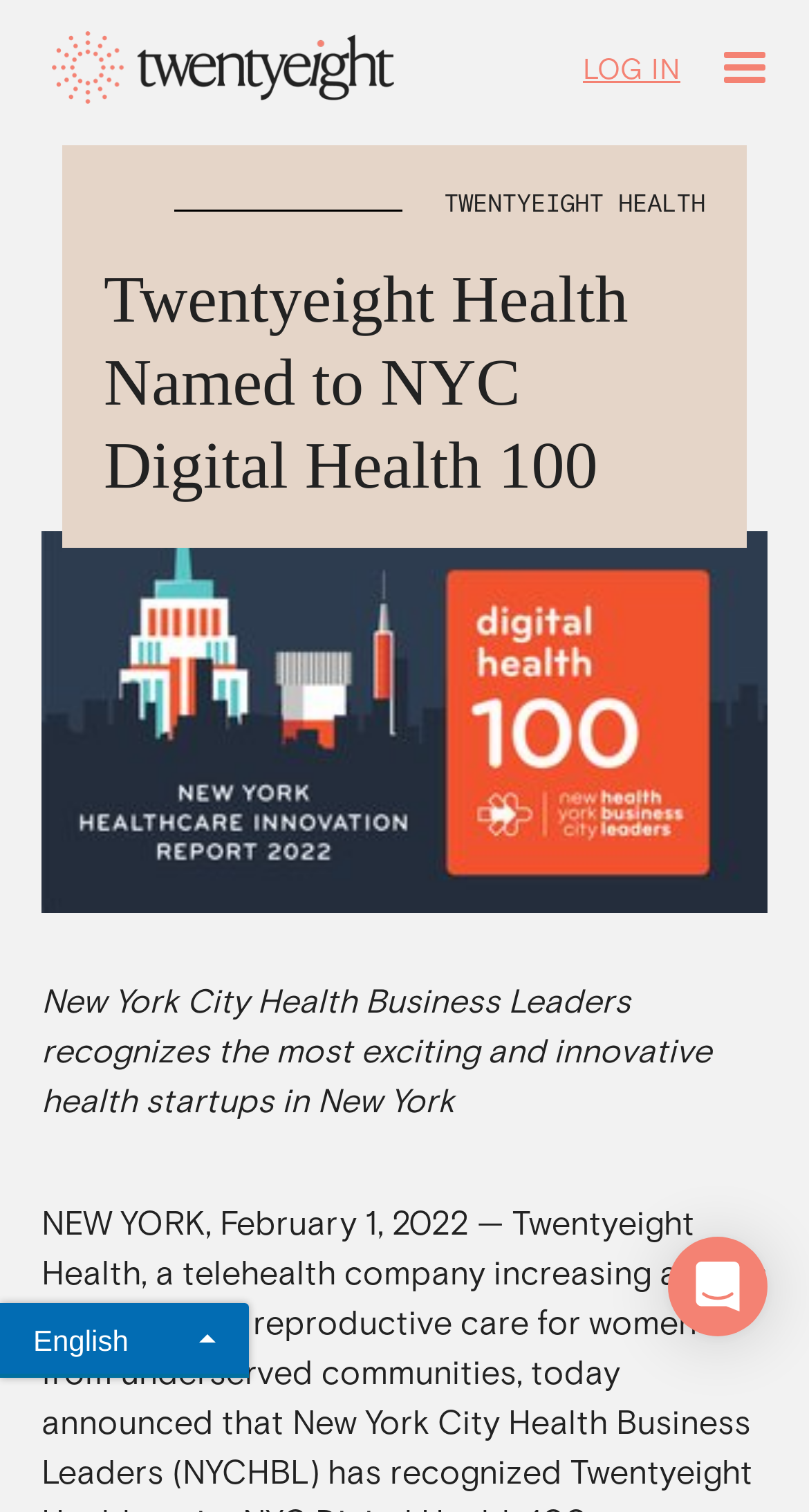Identify the webpage's primary heading and generate its text.

Twentyeight Health Named to NYC Digital Health 100